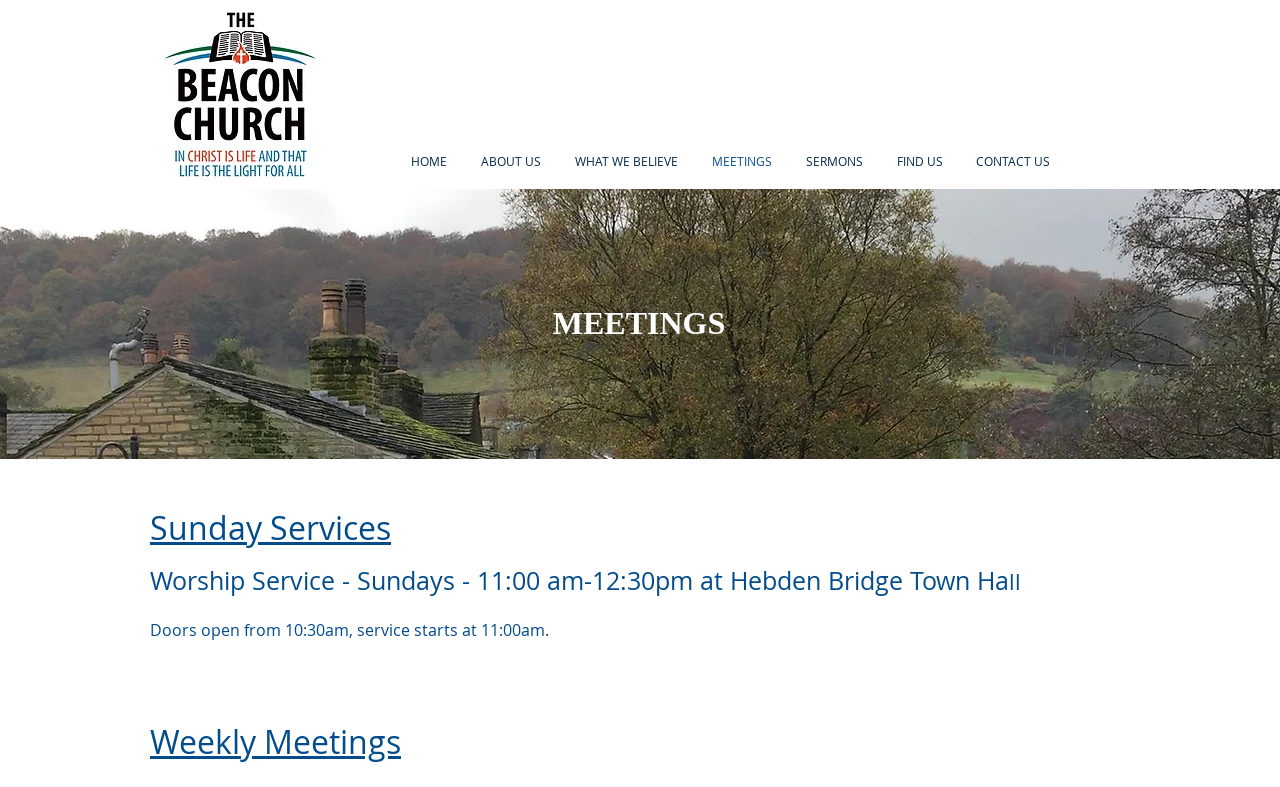Answer the question below using just one word or a short phrase: 
What time do Sunday services start?

11:00 am